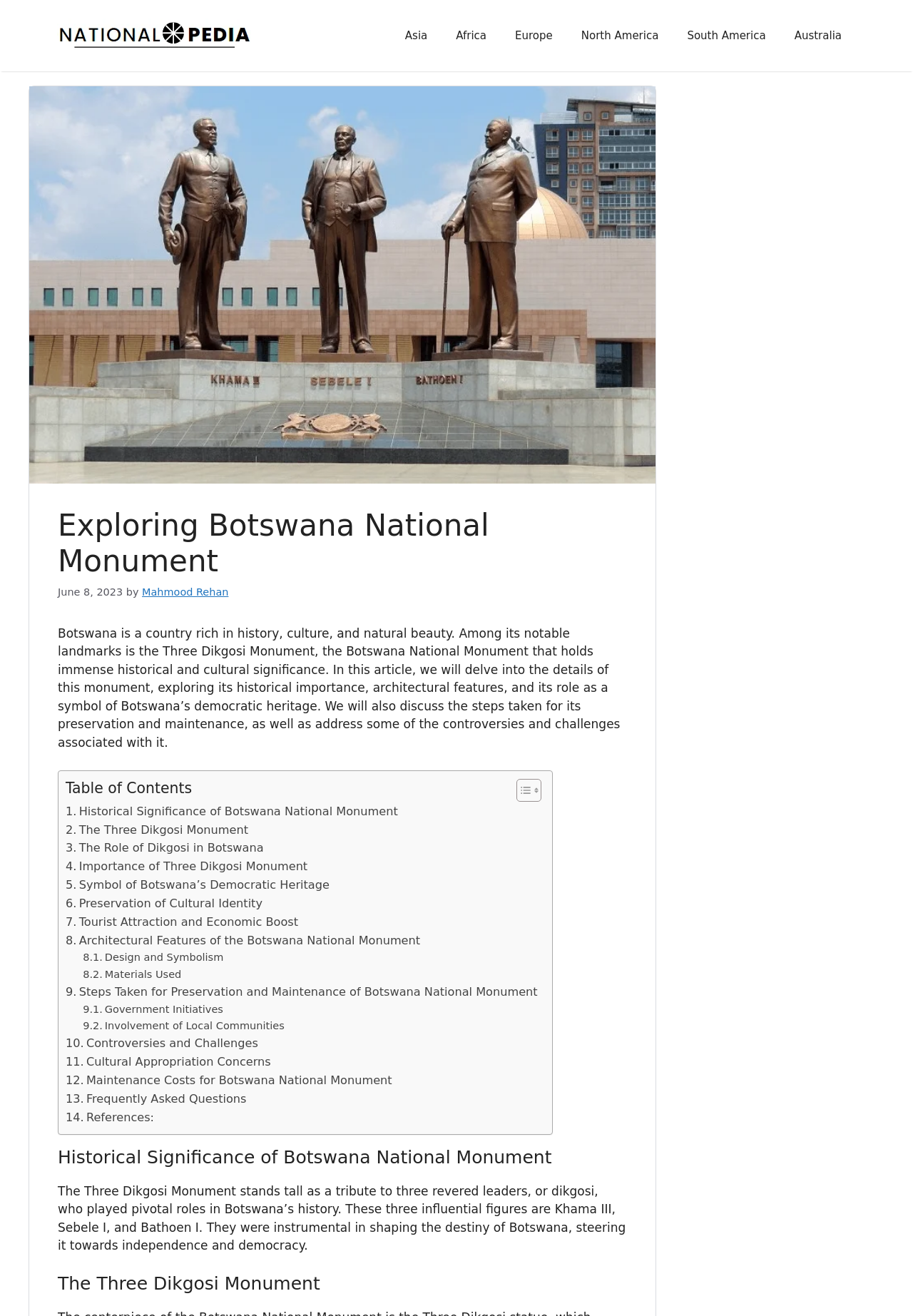Using the description: "Frequently Asked Questions", determine the UI element's bounding box coordinates. Ensure the coordinates are in the format of four float numbers between 0 and 1, i.e., [left, top, right, bottom].

[0.072, 0.828, 0.27, 0.842]